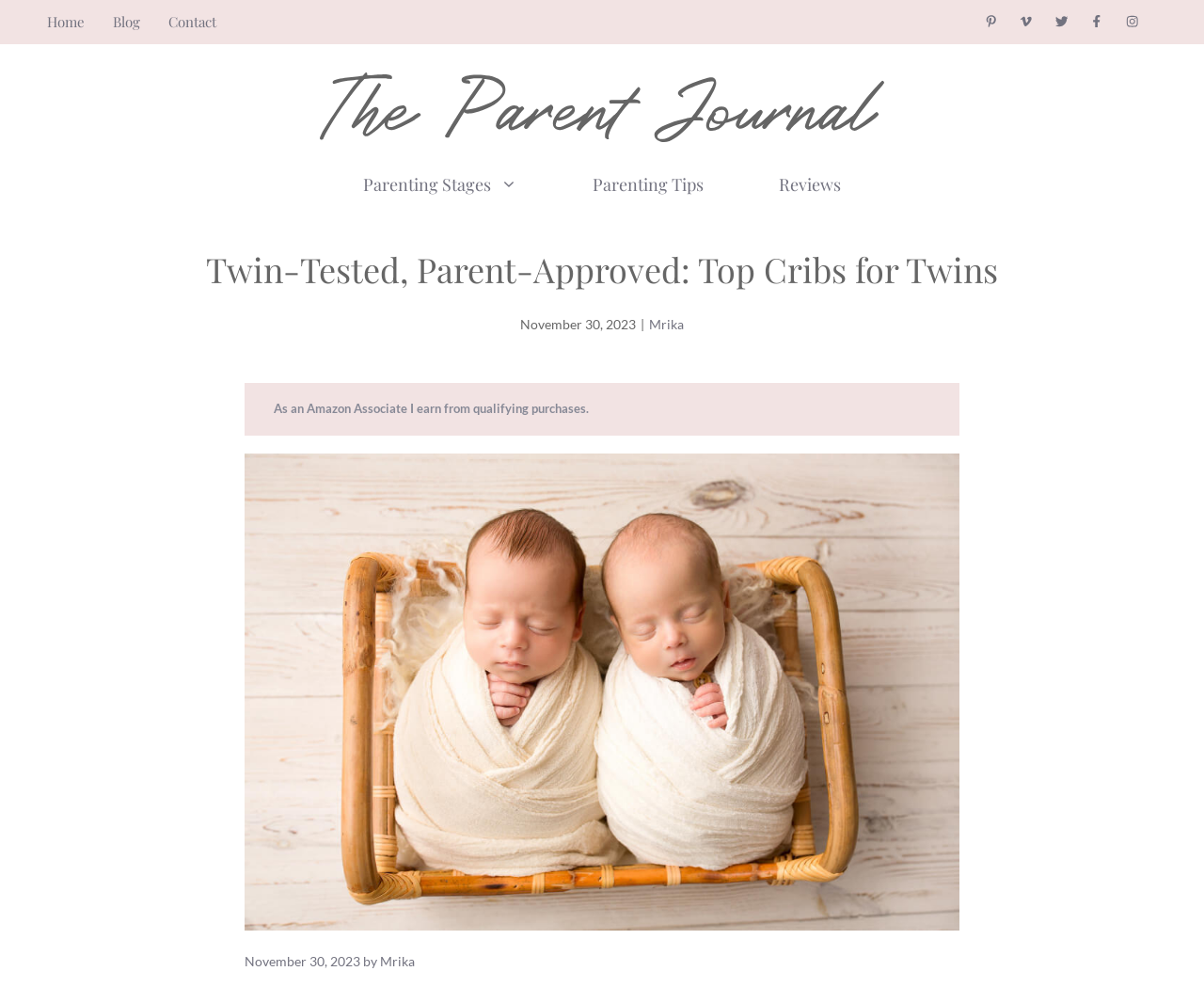What is the topic of the current article?
Using the image, provide a detailed and thorough answer to the question.

I determined the topic of the current article by looking at the heading element with the text 'Twin-Tested, Parent-Approved: Top Cribs for Twins'.